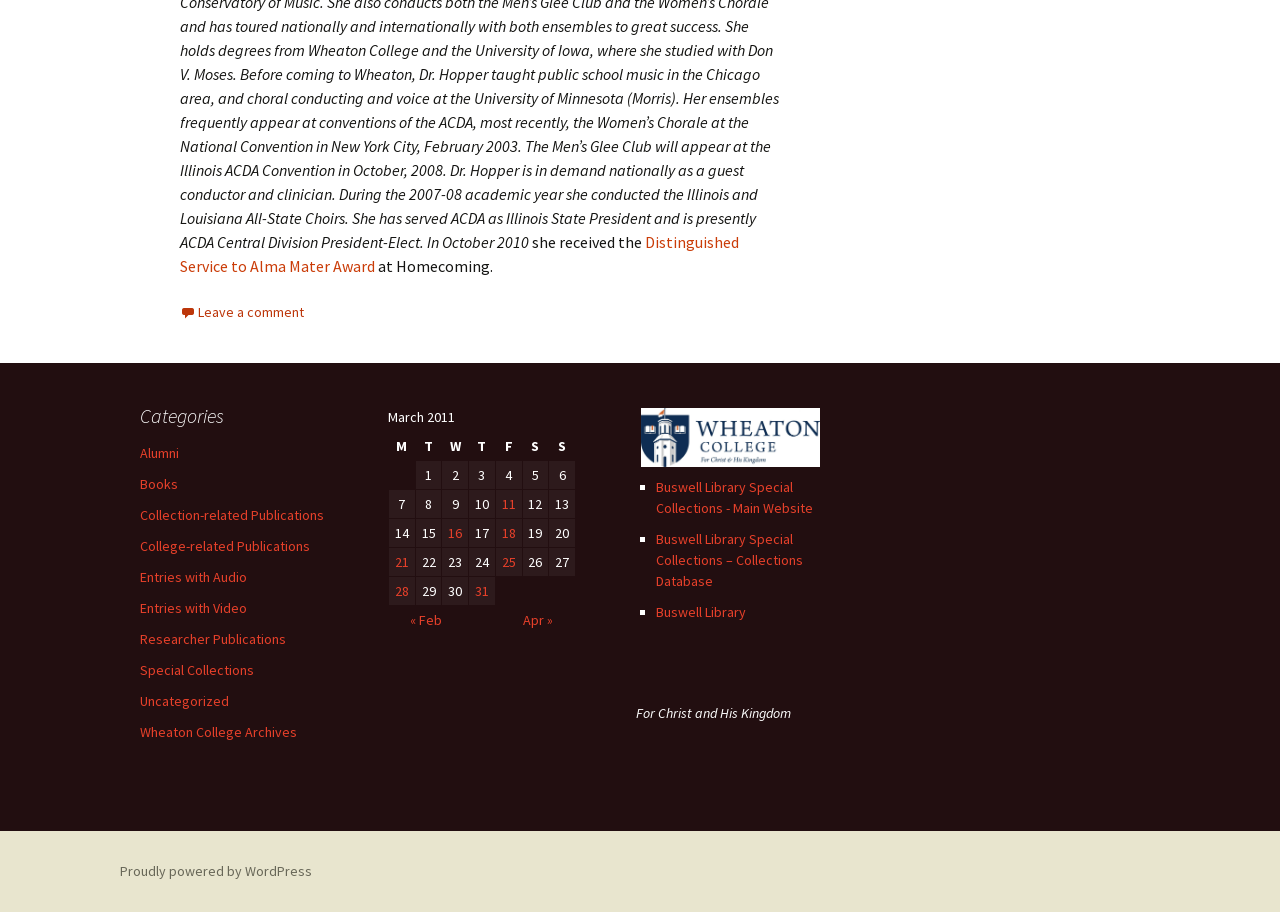From the element description Books, predict the bounding box coordinates of the UI element. The coordinates must be specified in the format (top-left x, top-left y, bottom-right x, bottom-right y) and should be within the 0 to 1 range.

[0.109, 0.521, 0.139, 0.54]